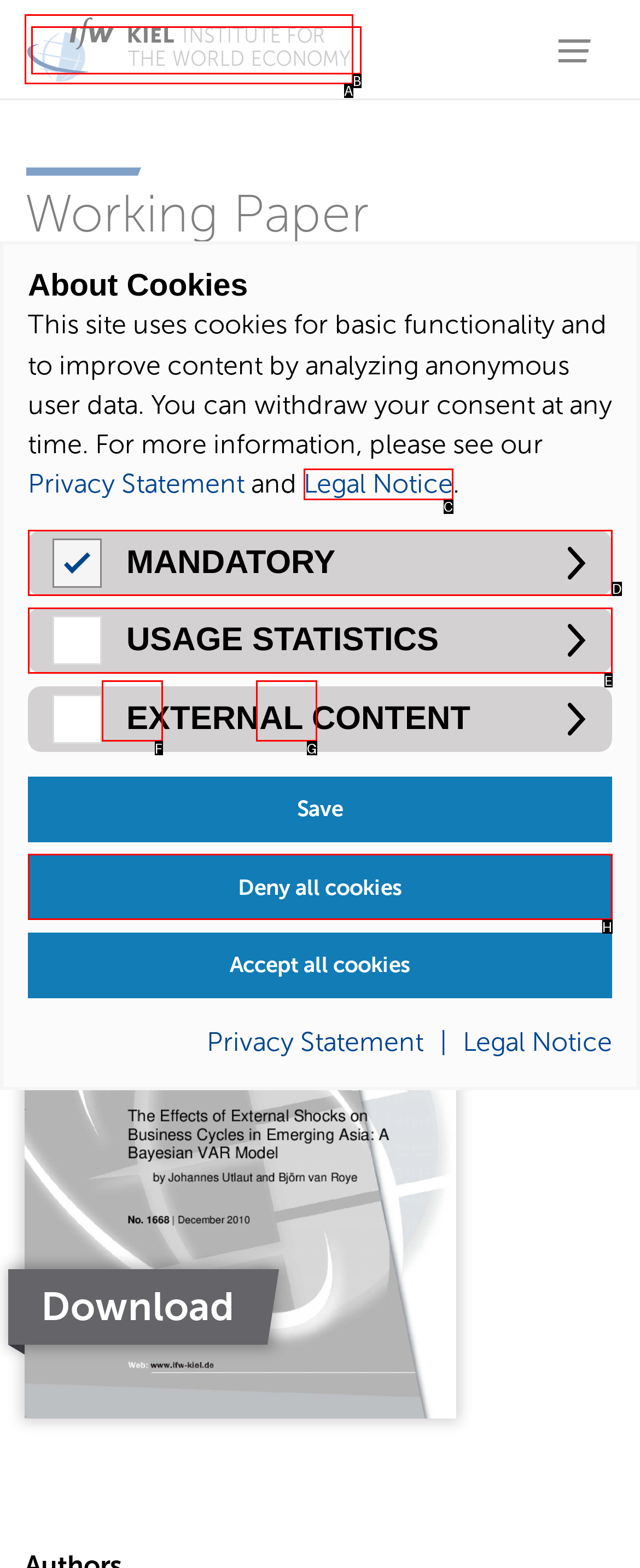Look at the description: Copy to clipboard
Determine the letter of the matching UI element from the given choices.

G